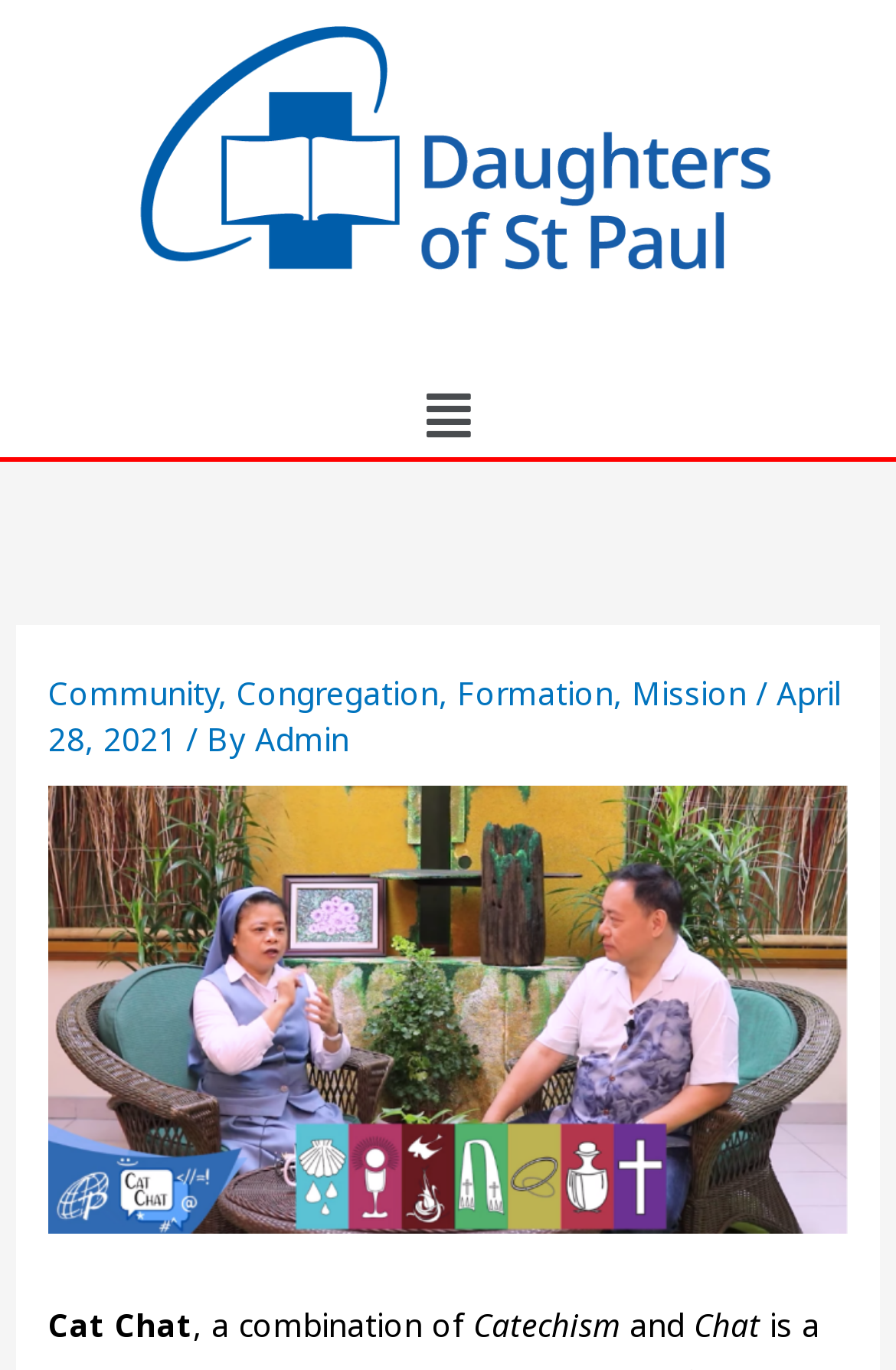What is the combination of two things mentioned in the webpage?
Use the information from the image to give a detailed answer to the question.

According to the webpage, 'Cat Chat' is a combination of two things: 'Catechism' and 'Chat'. This information is present in the header section of the webpage.